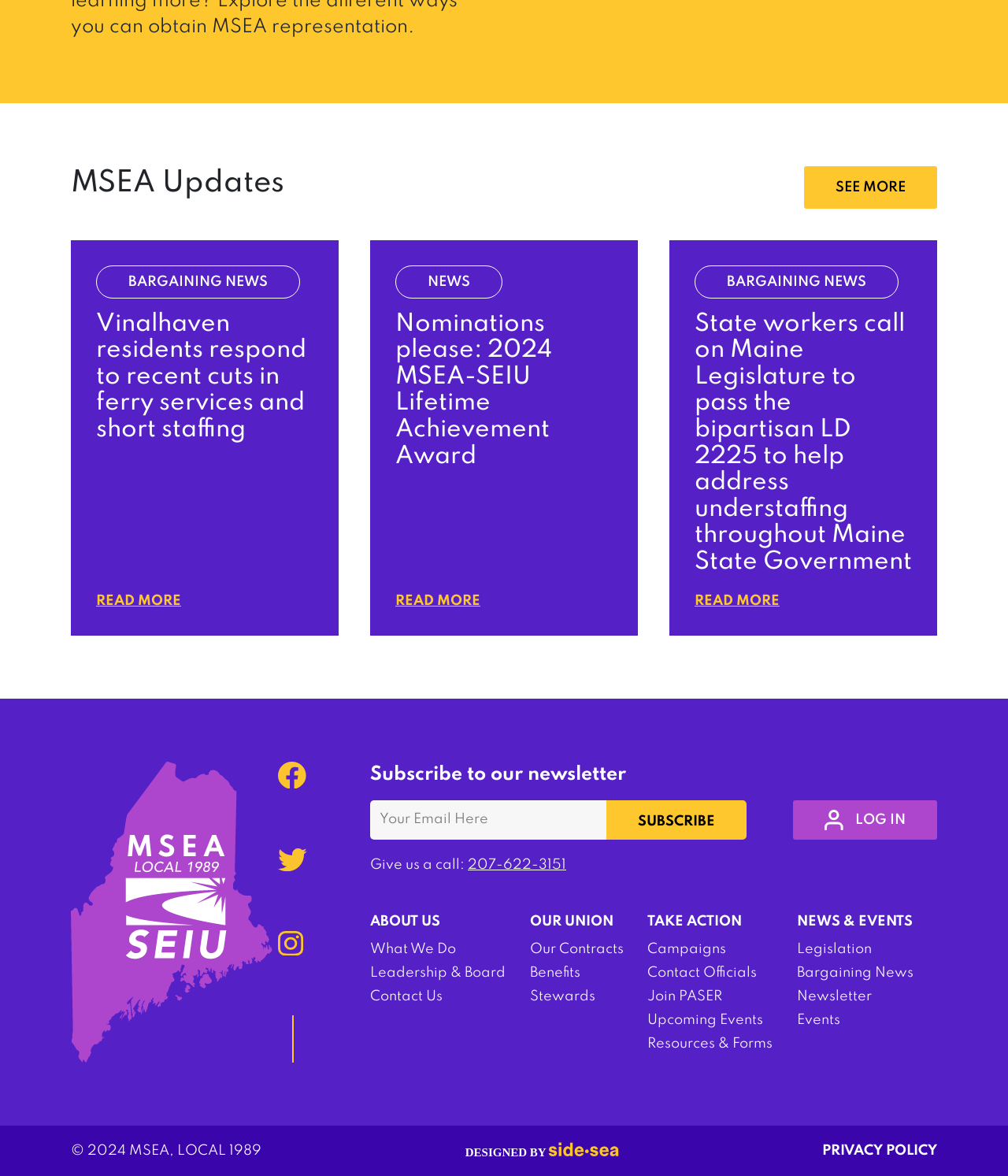What is the phone number to call?
Give a one-word or short-phrase answer derived from the screenshot.

207-622-3151